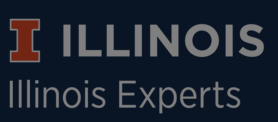Offer a comprehensive description of the image.

The image features the logo and branding for the University of Illinois indicating its commitment to showcasing expertise within the institution. Prominently displayed is the word "ILLINOIS," with a bold "I" that signifies the university's identity, followed by "Illinois Experts," which highlights the platform dedicated to connecting individuals with the expertise available at the university. This branding is part of a larger educational initiative and reflects the institution's pride and emphasis on scholarly knowledge and professional contributions. The use of distinctive typography and color reinforces the university's reputation and accessibility in promoting its academic resources.